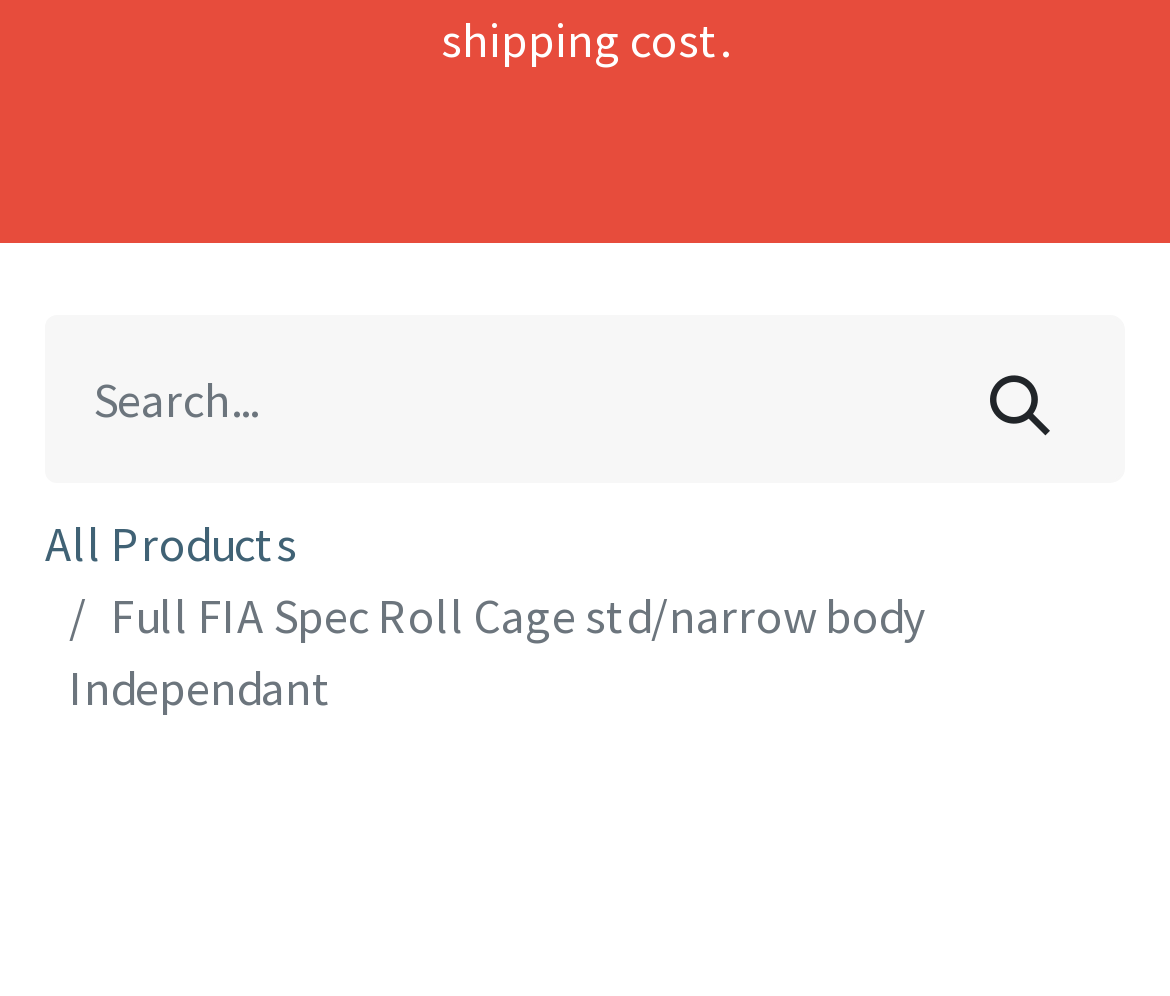Please specify the bounding box coordinates in the format (top-left x, top-left y, bottom-right x, bottom-right y), with values ranging from 0 to 1. Identify the bounding box for the UI component described as follows: All Products

[0.038, 0.516, 0.254, 0.577]